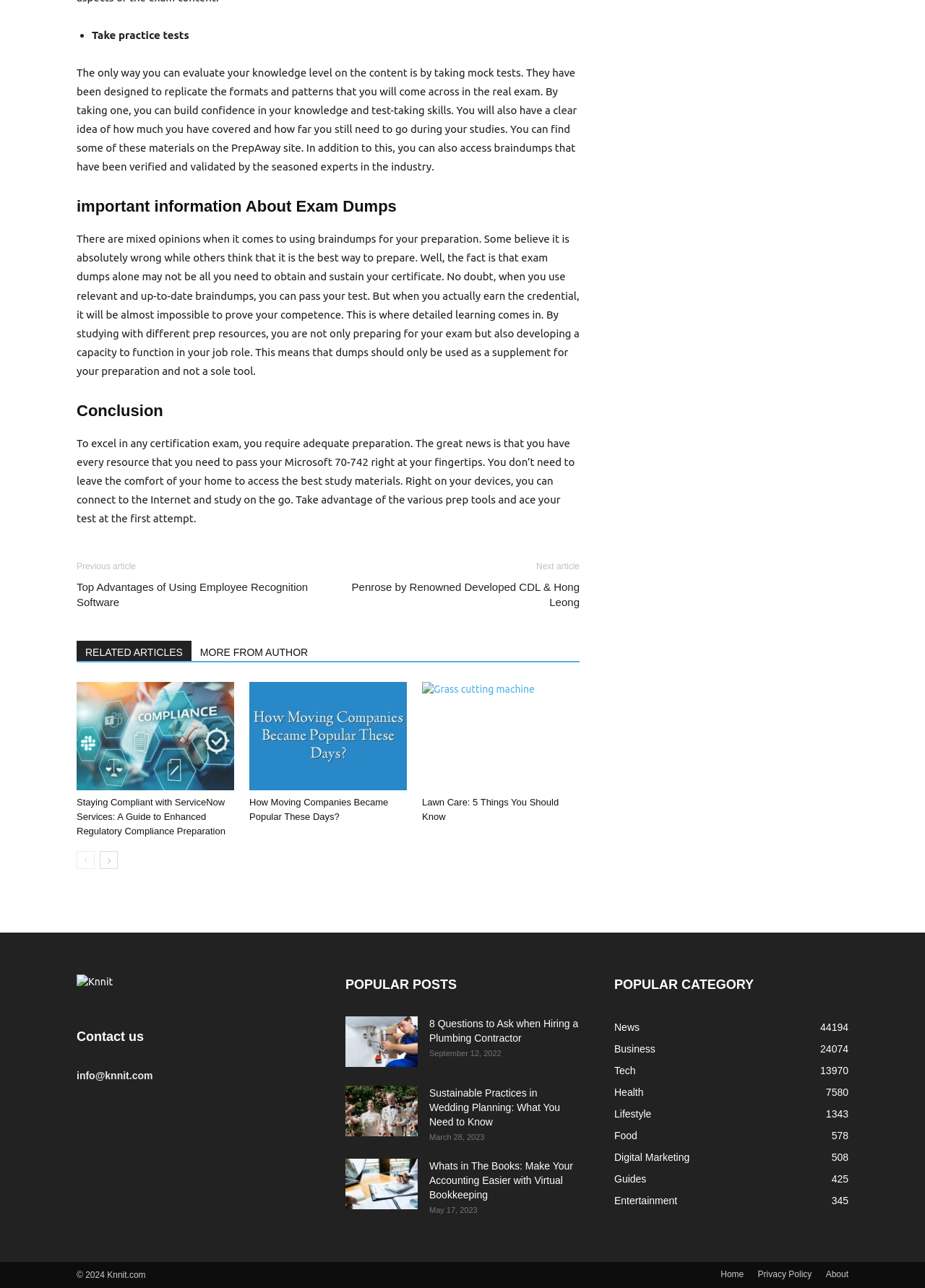Please identify the bounding box coordinates of the region to click in order to complete the task: "Contact us via 'info@knnit.com'". The coordinates must be four float numbers between 0 and 1, specified as [left, top, right, bottom].

[0.083, 0.83, 0.165, 0.839]